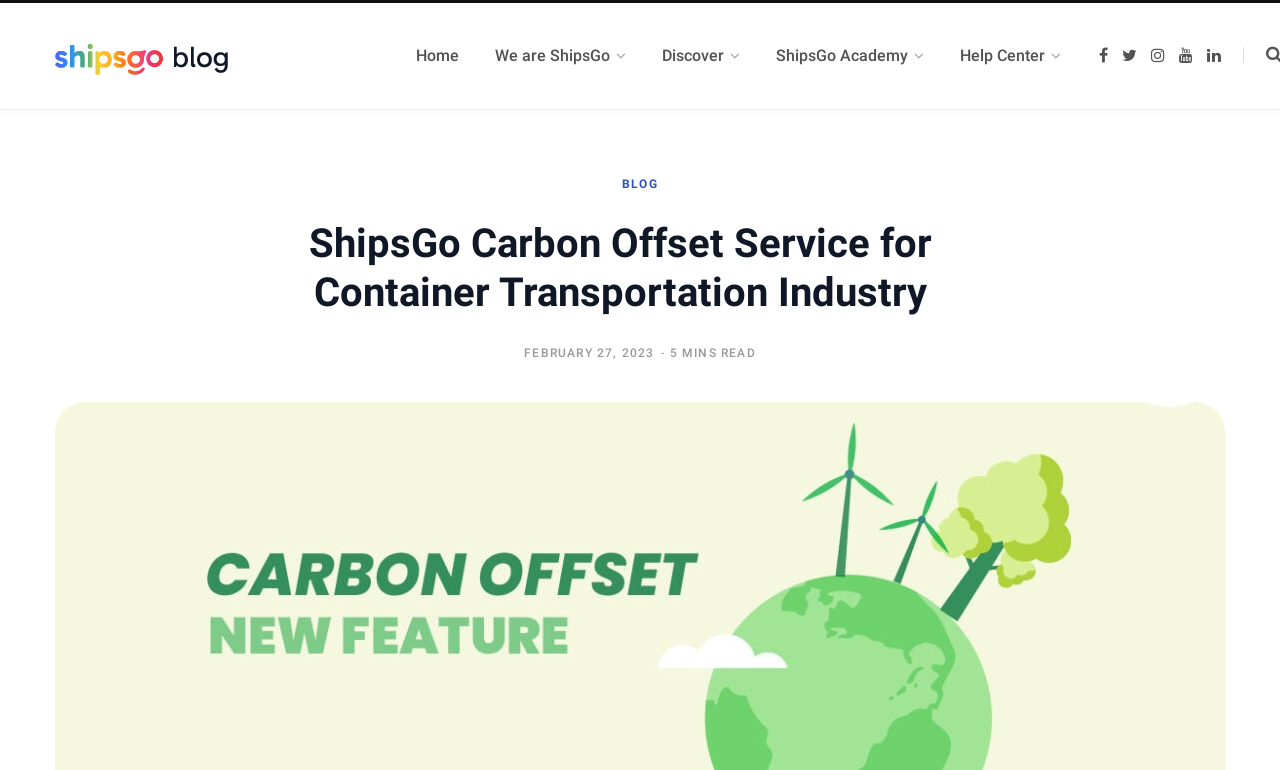Show the bounding box coordinates of the region that should be clicked to follow the instruction: "get help."

[0.736, 0.027, 0.843, 0.118]